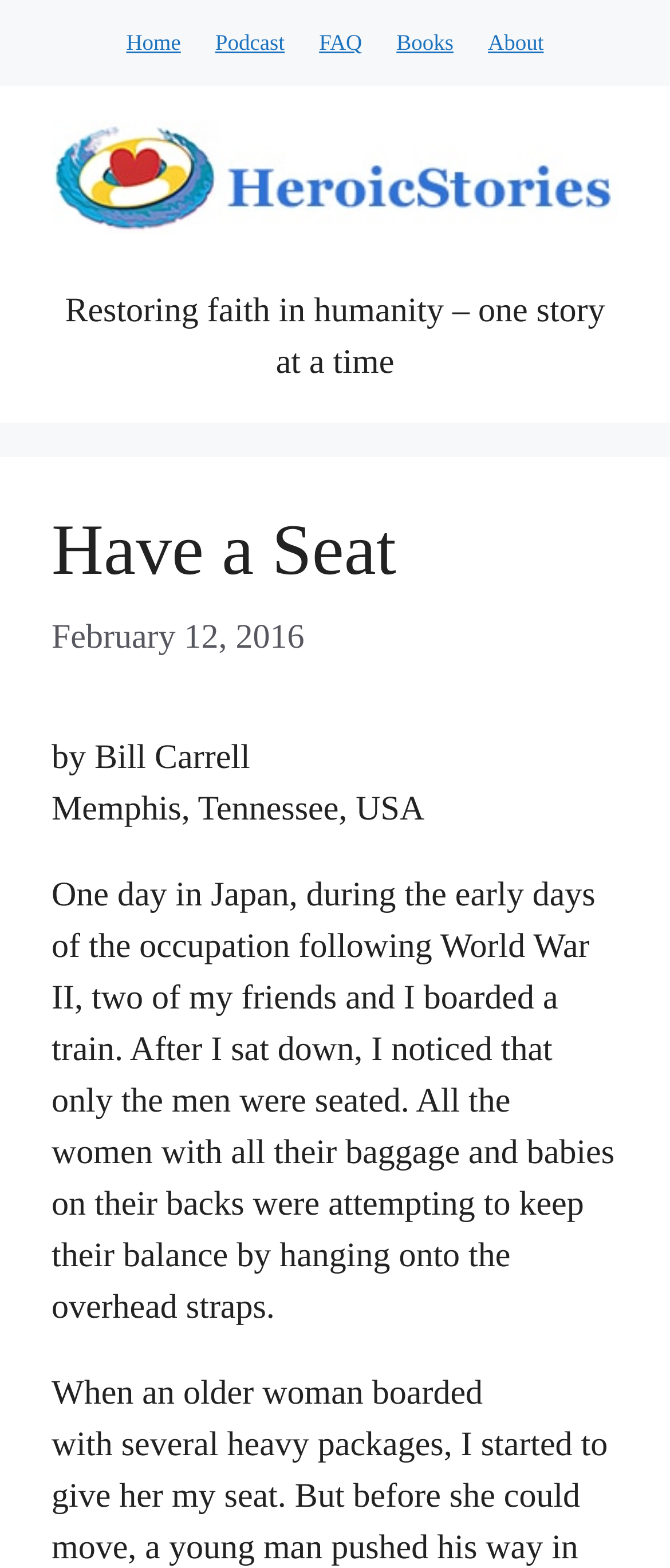Answer the question with a single word or phrase: 
What is the date of the story?

February 12, 2016